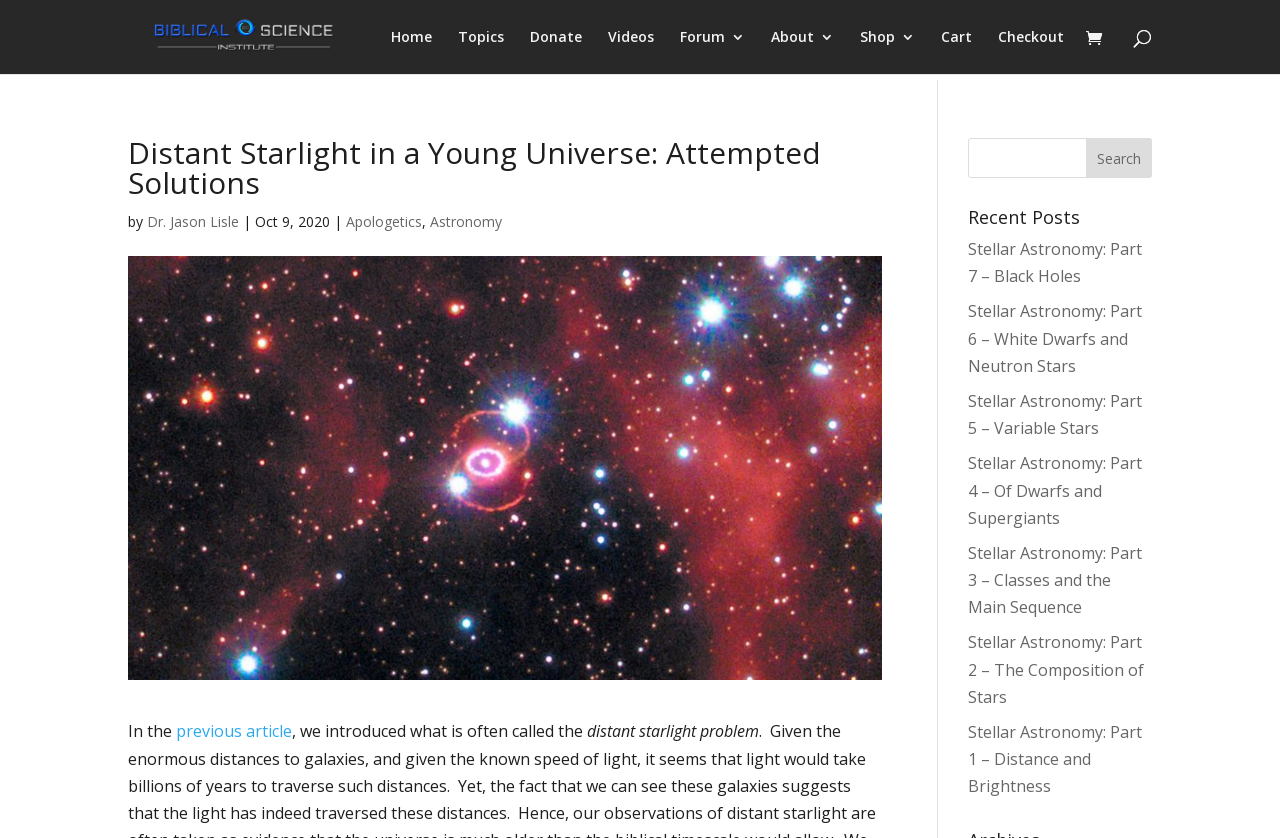Could you indicate the bounding box coordinates of the region to click in order to complete this instruction: "Visit the home page".

[0.305, 0.036, 0.338, 0.088]